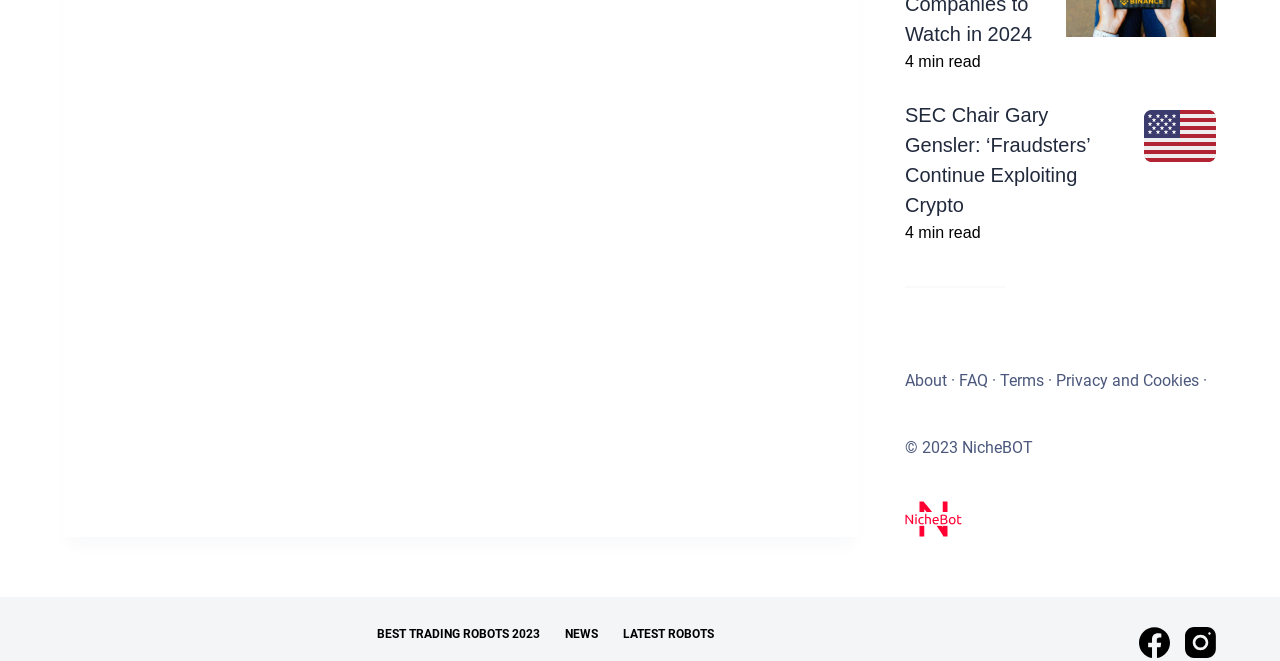Based on the element description: "Best Trading Robots 2023", identify the bounding box coordinates for this UI element. The coordinates must be four float numbers between 0 and 1, listed as [left, top, right, bottom].

[0.285, 0.949, 0.432, 0.972]